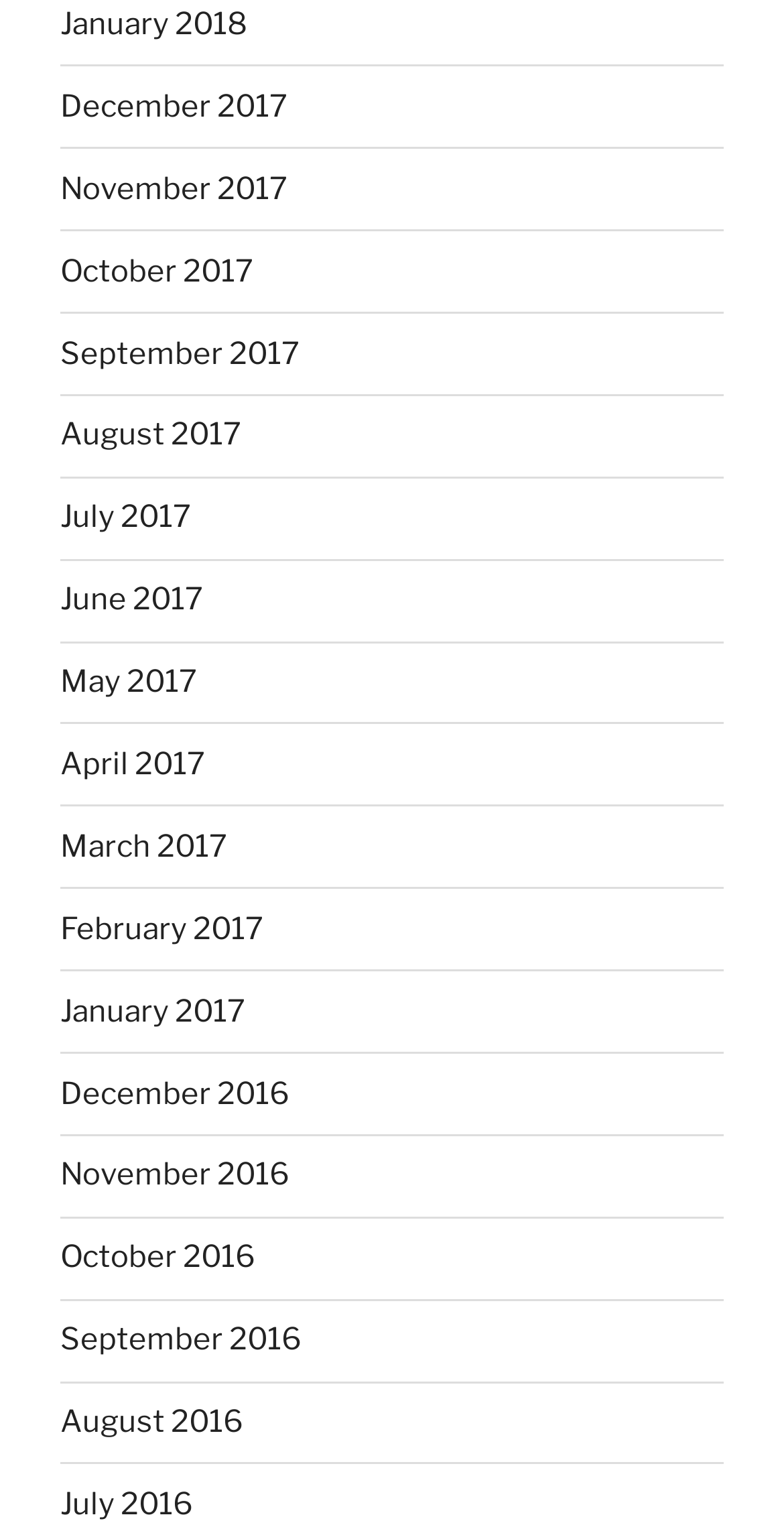Pinpoint the bounding box coordinates of the area that should be clicked to complete the following instruction: "check September 2017". The coordinates must be given as four float numbers between 0 and 1, i.e., [left, top, right, bottom].

[0.077, 0.22, 0.382, 0.244]